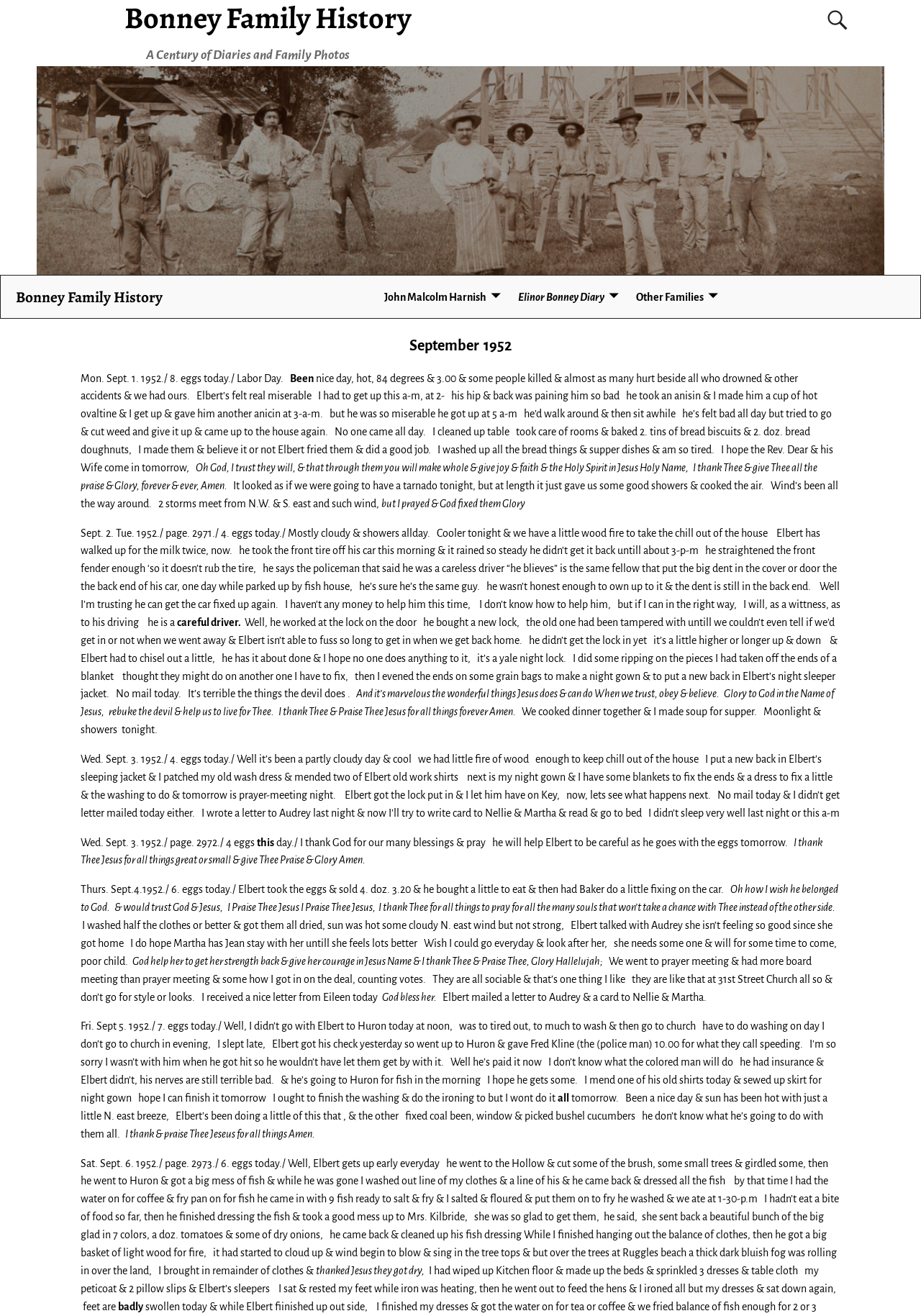Find the bounding box of the UI element described as: "Other Families". The bounding box coordinates should be given as four float values between 0 and 1, i.e., [left, top, right, bottom].

[0.681, 0.216, 0.789, 0.235]